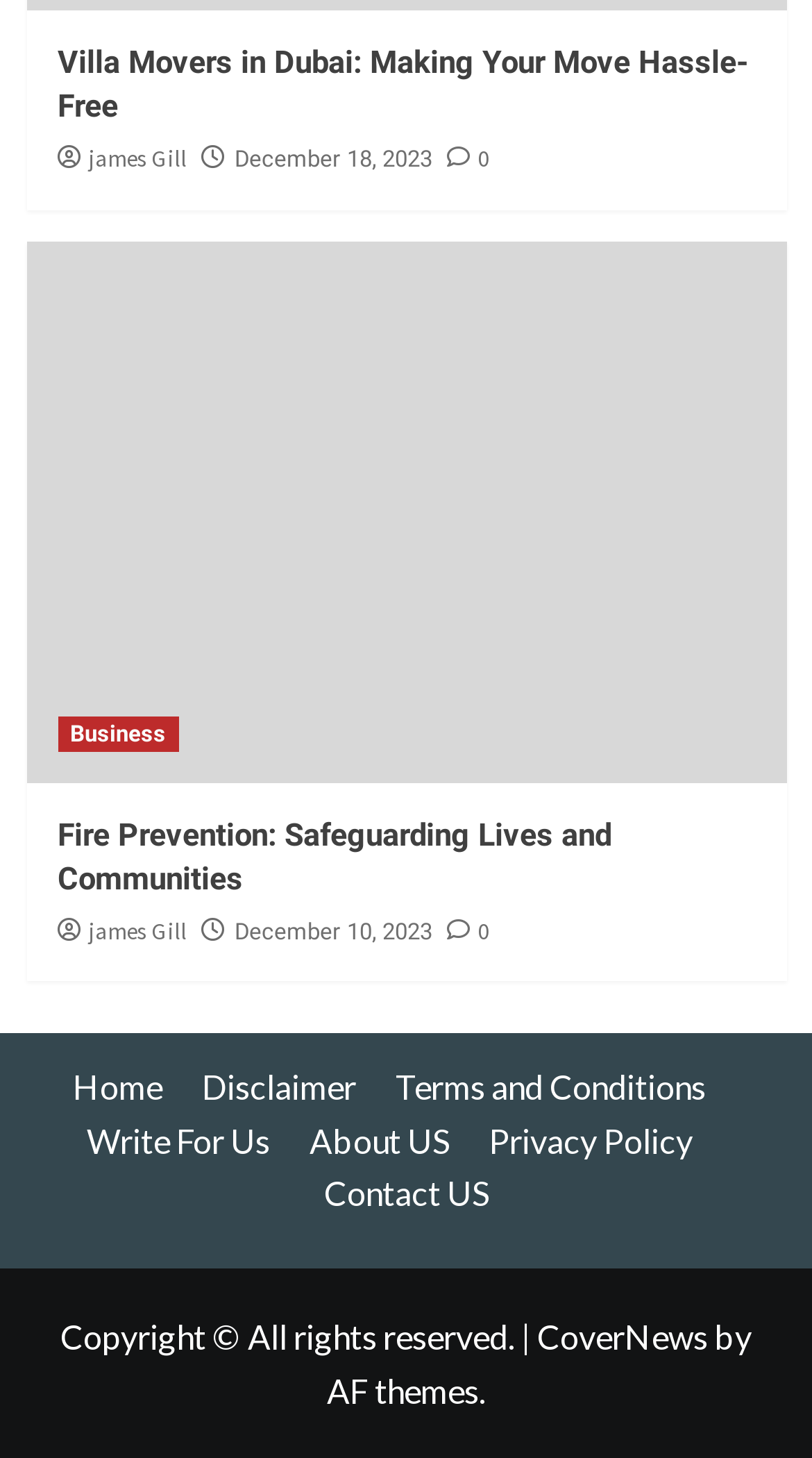What is the date of the second article?
Use the information from the image to give a detailed answer to the question.

The second article's date is mentioned as 'December 10, 2023', which is the publication date of the article.